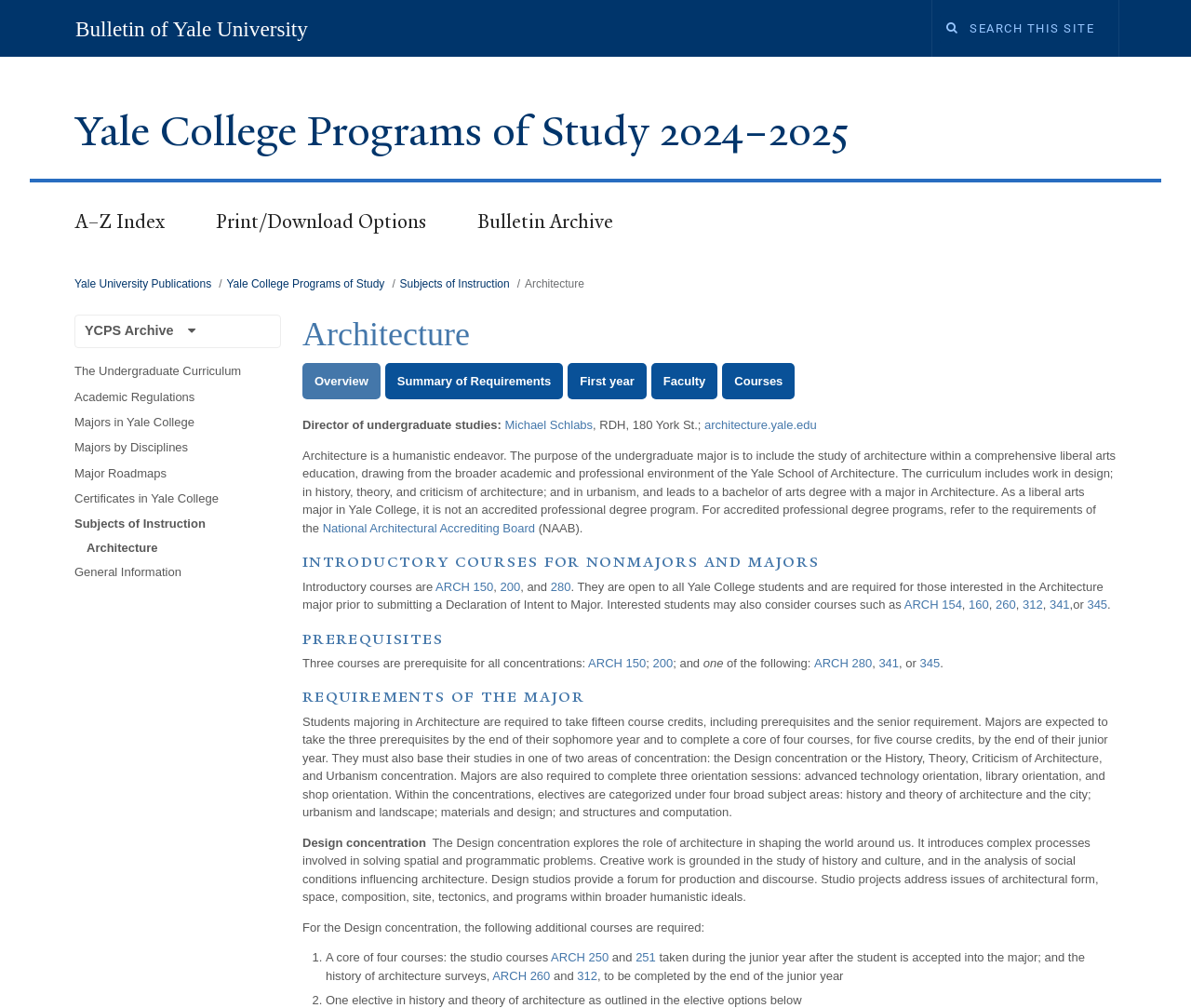Identify the bounding box coordinates for the element that needs to be clicked to fulfill this instruction: "Get latest price". Provide the coordinates in the format of four float numbers between 0 and 1: [left, top, right, bottom].

None